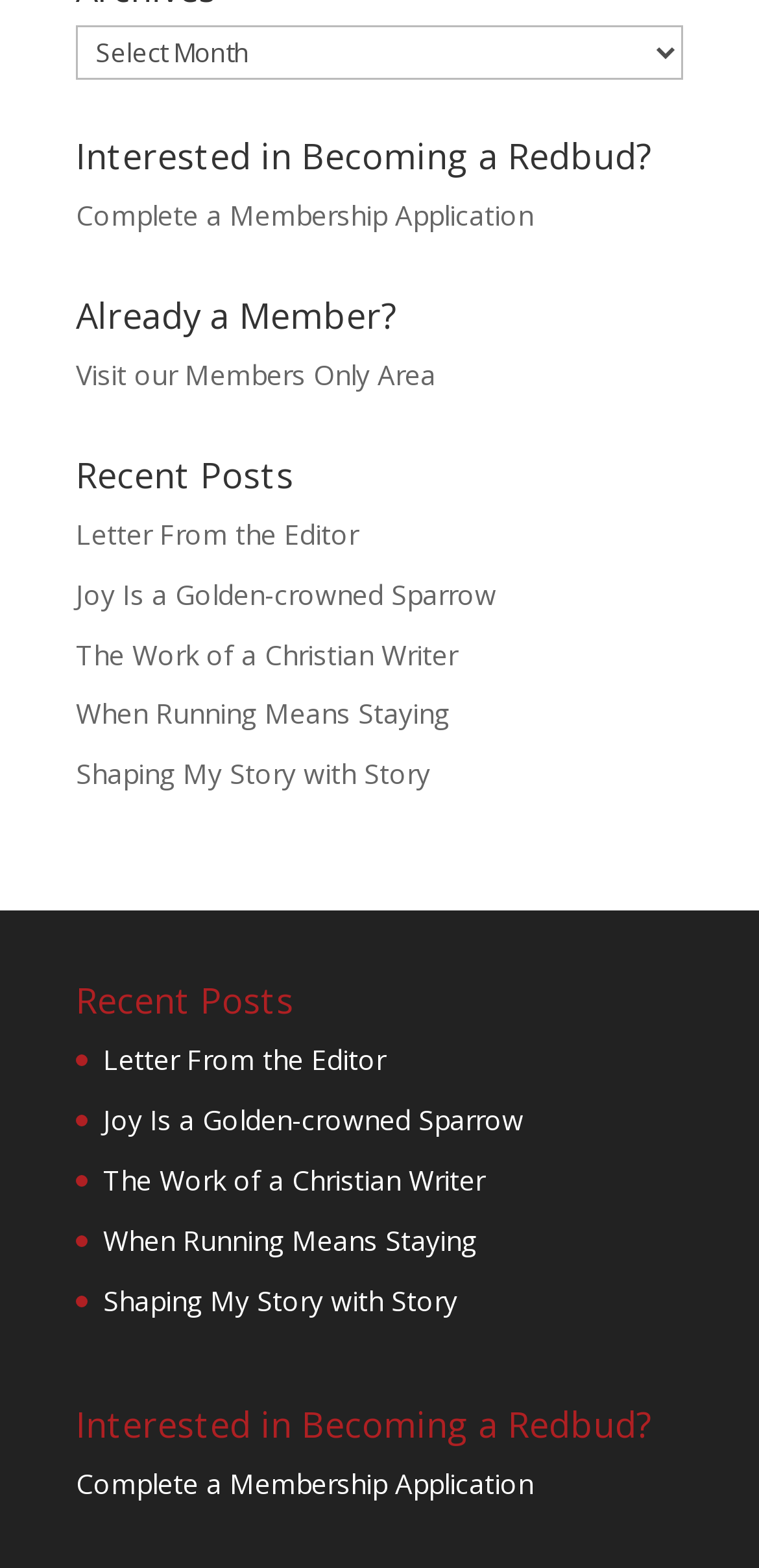Using the provided element description, identify the bounding box coordinates as (top-left x, top-left y, bottom-right x, bottom-right y). Ensure all values are between 0 and 1. Description: When Running Means Staying

[0.136, 0.779, 0.628, 0.802]